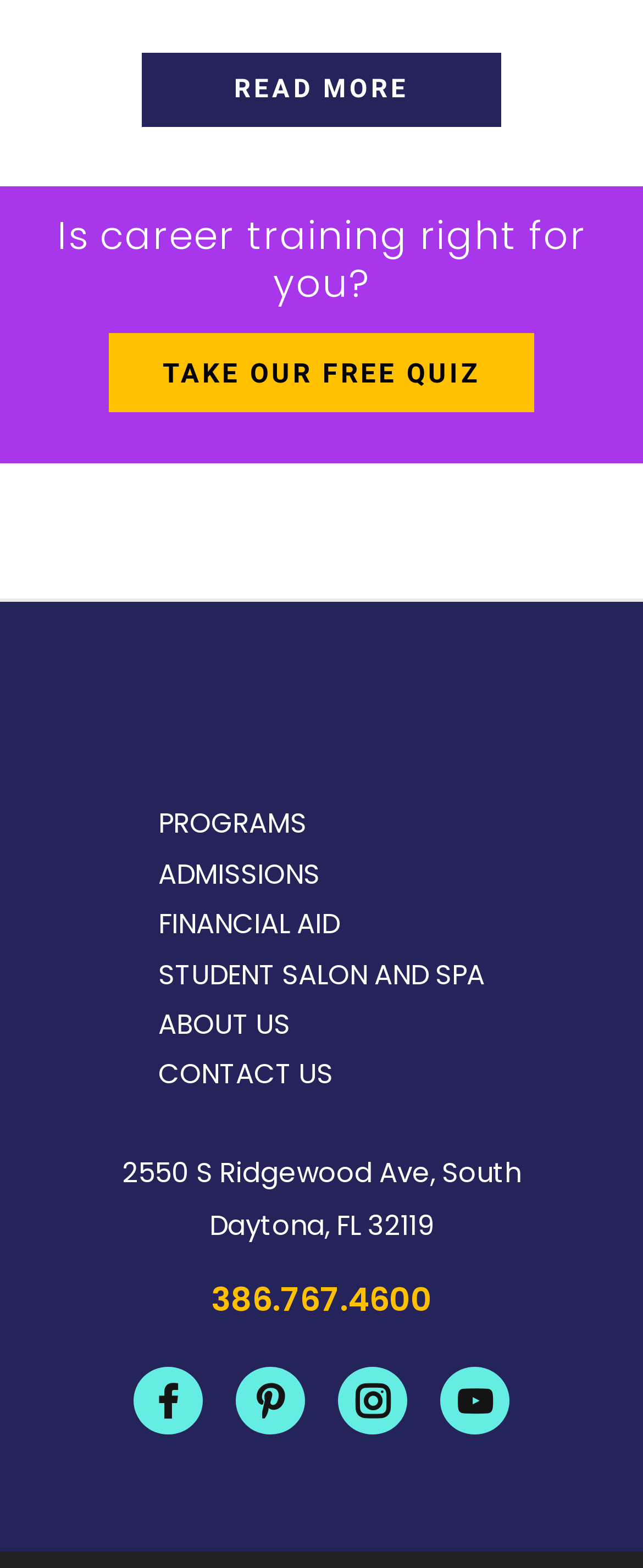Provide a one-word or one-phrase answer to the question:
What is the address of the institution?

2550 S Ridgewood Ave, South Daytona, FL 32119